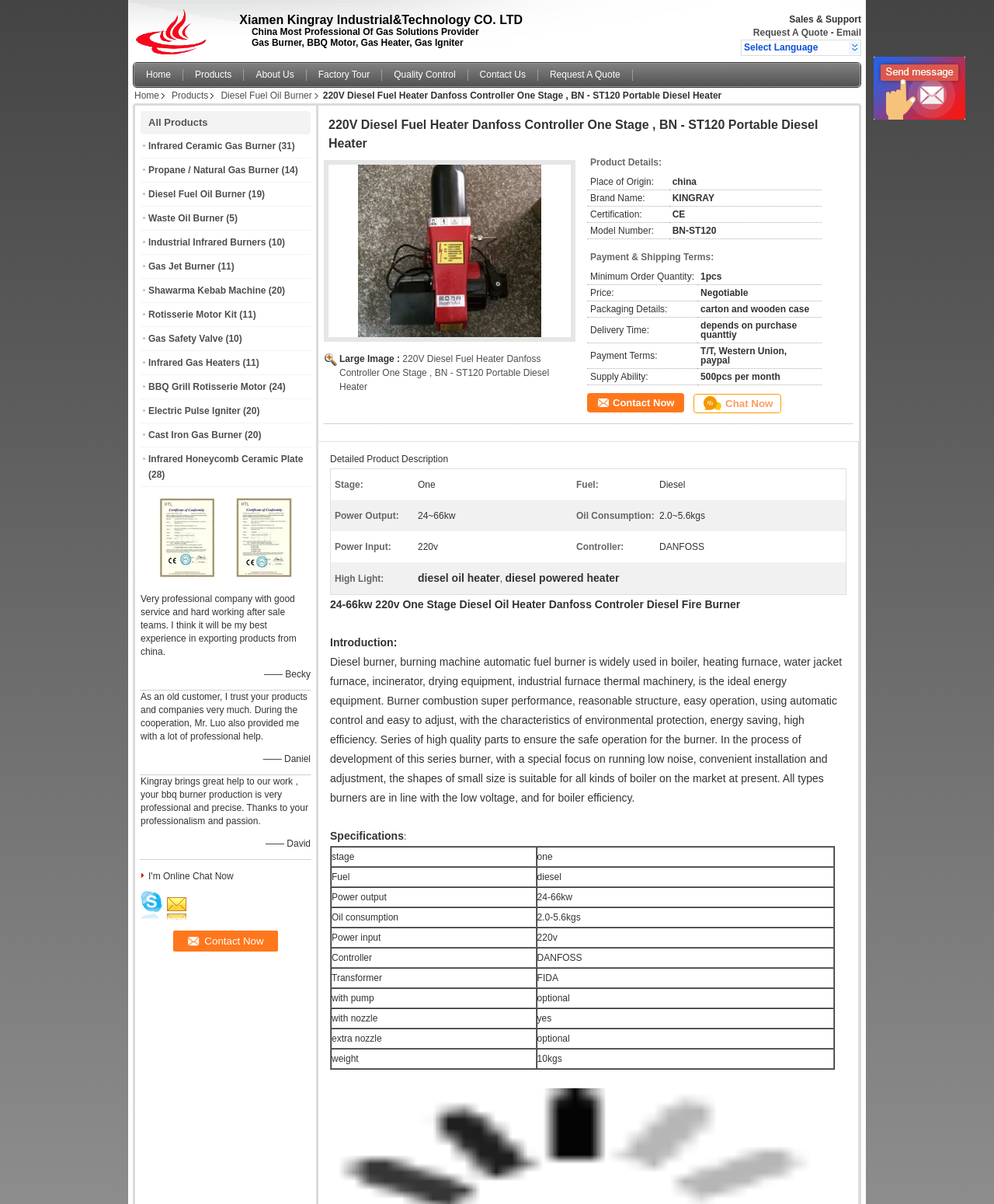What is the purpose of the 'Request A Quote' button?
Give a single word or phrase answer based on the content of the image.

To request a quote for a product